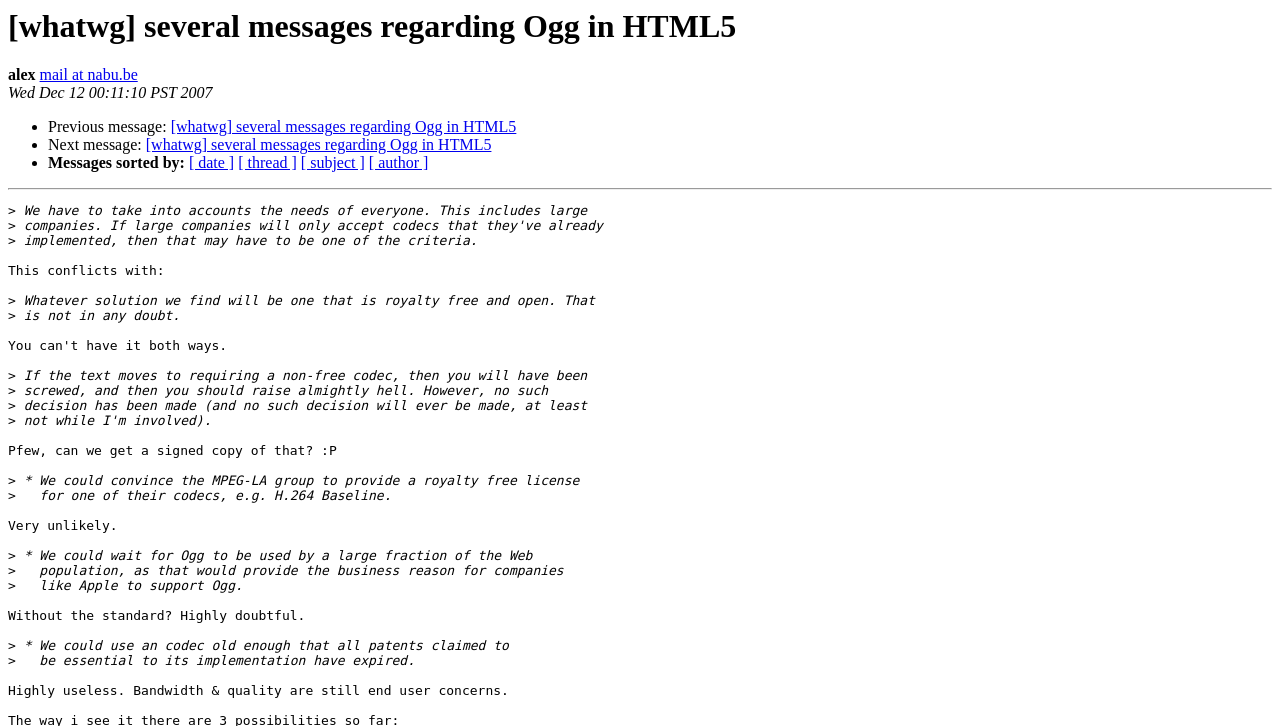Who is the author of the message?
Using the image, respond with a single word or phrase.

alex